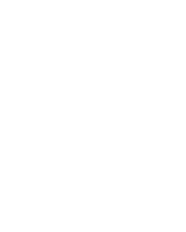Provide your answer in one word or a succinct phrase for the question: 
Is the image part of a webpage with engagement metrics?

Yes